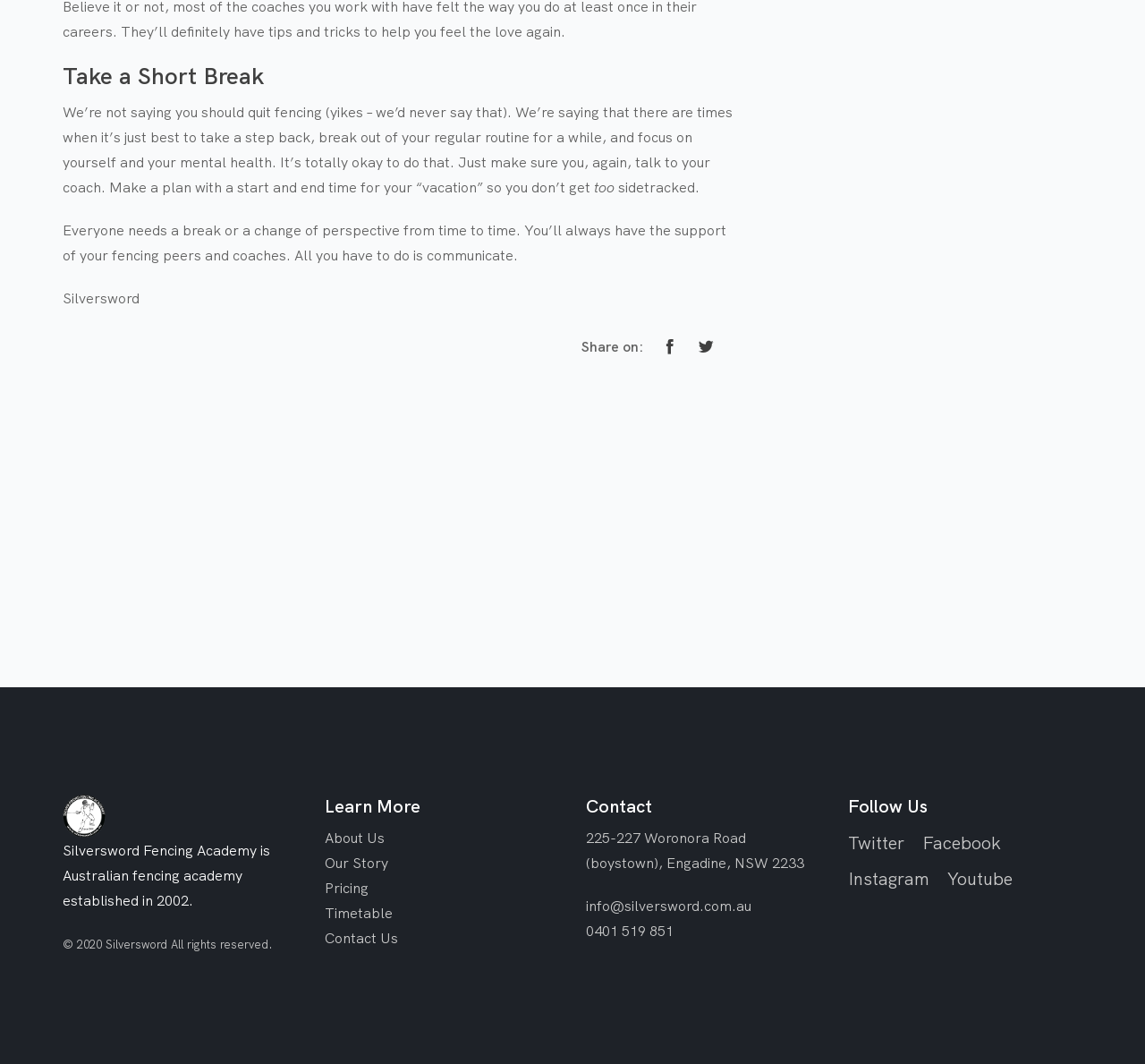Based on the element description: "About Us", identify the UI element and provide its bounding box coordinates. Use four float numbers between 0 and 1, [left, top, right, bottom].

[0.283, 0.779, 0.336, 0.796]